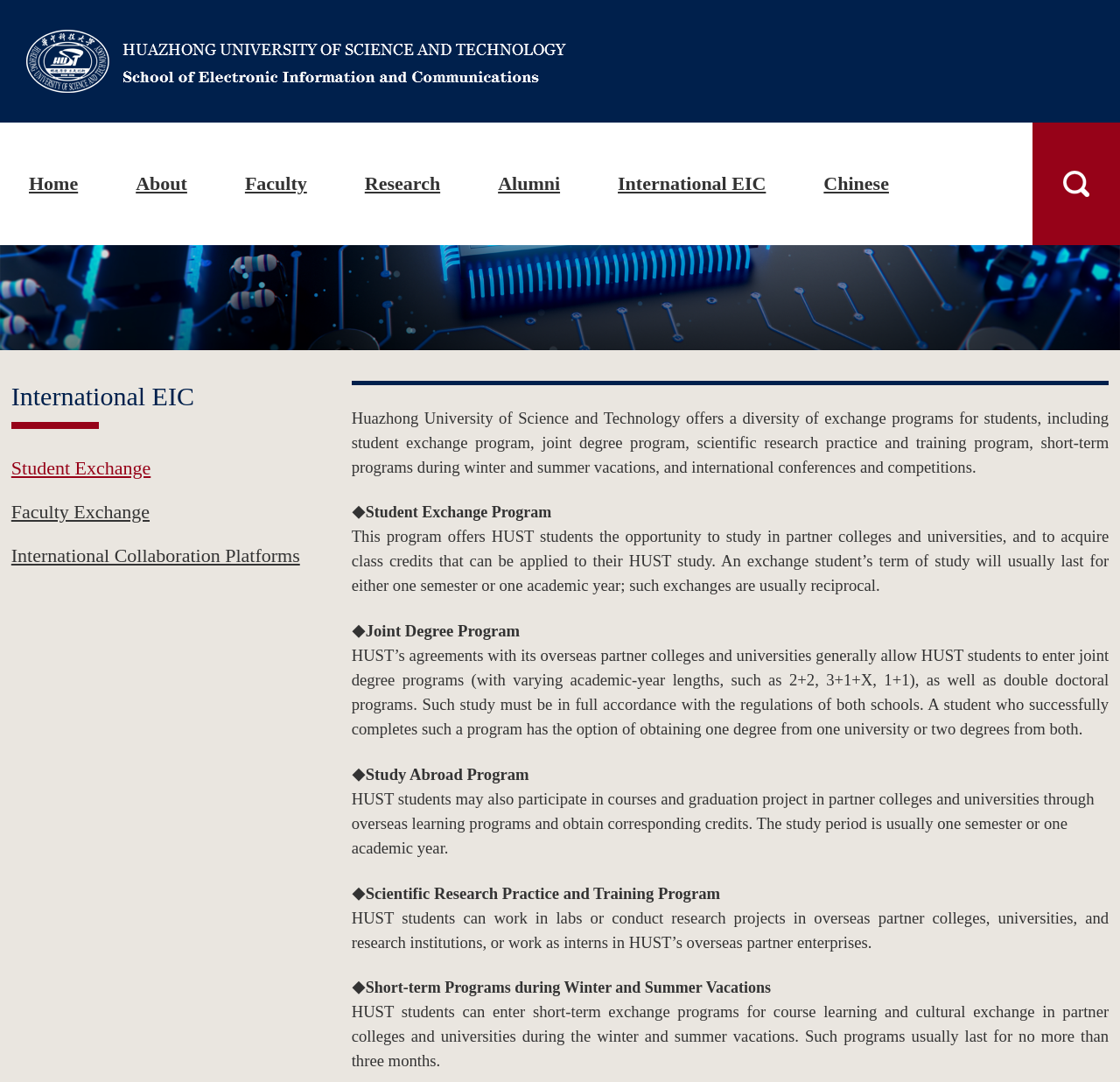Based on what you see in the screenshot, provide a thorough answer to this question: How long do the short-term programs during winter and summer vacations usually last?

The webpage states that HUST students can enter short-term exchange programs for course learning and cultural exchange in partner colleges and universities during the winter and summer vacations, and such programs usually last for no more than three months.